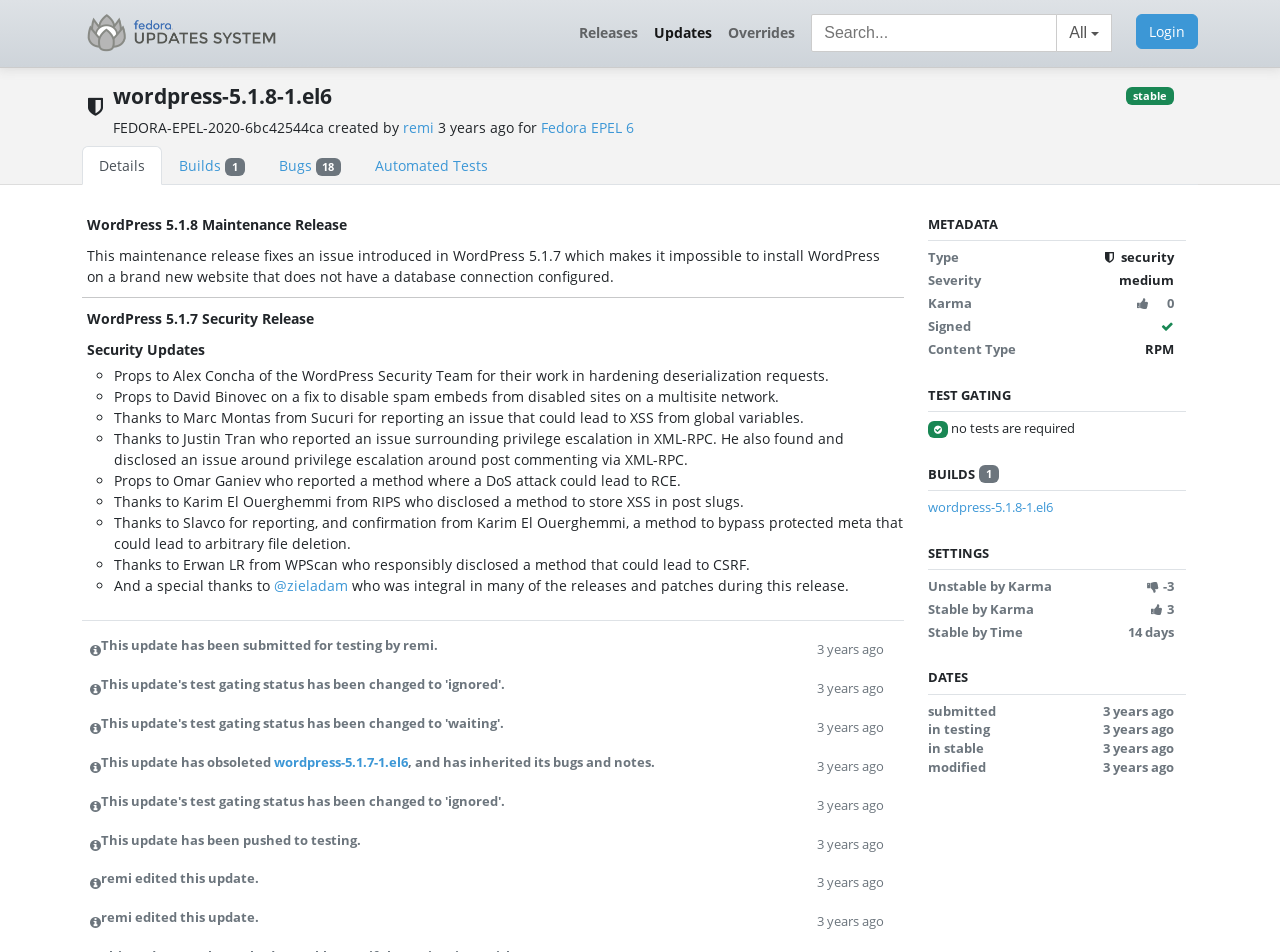Please find the bounding box coordinates of the element that you should click to achieve the following instruction: "Search for updates". The coordinates should be presented as four float numbers between 0 and 1: [left, top, right, bottom].

[0.634, 0.015, 0.826, 0.055]